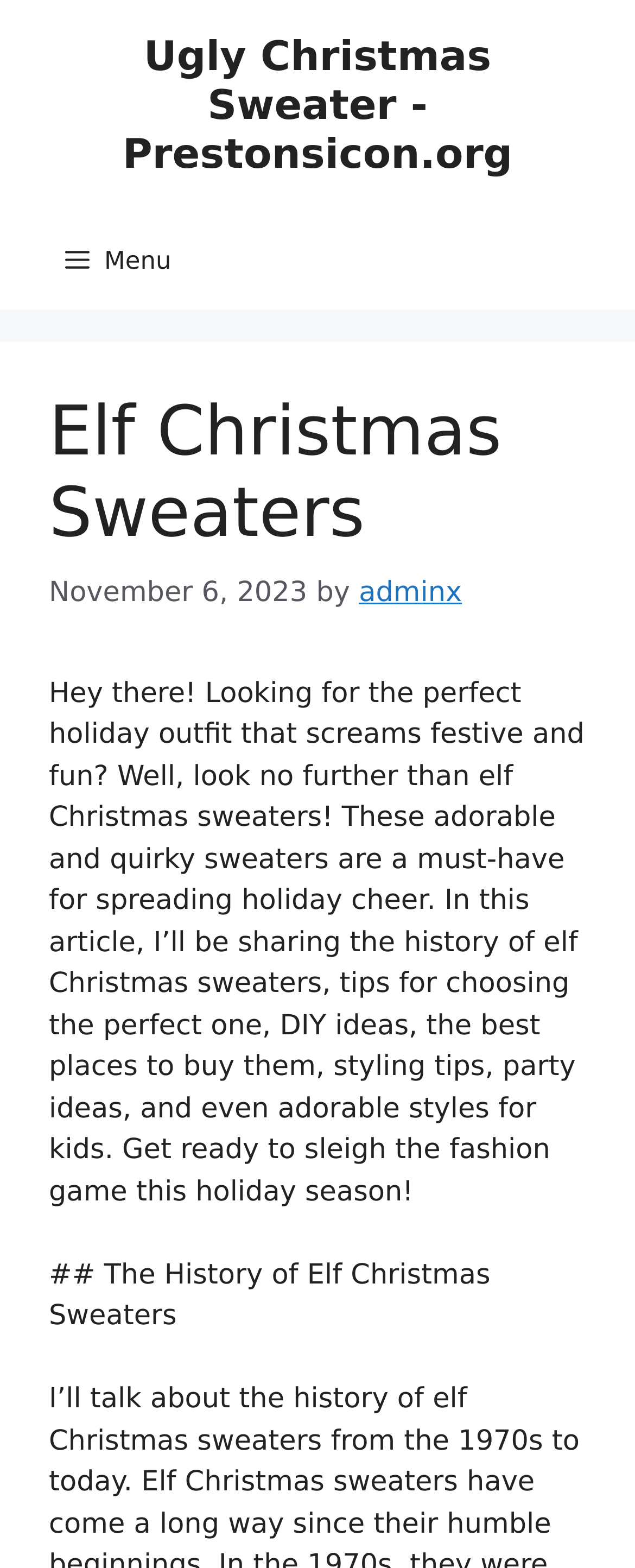Please provide a one-word or phrase answer to the question: 
Who is the author of the article?

adminx